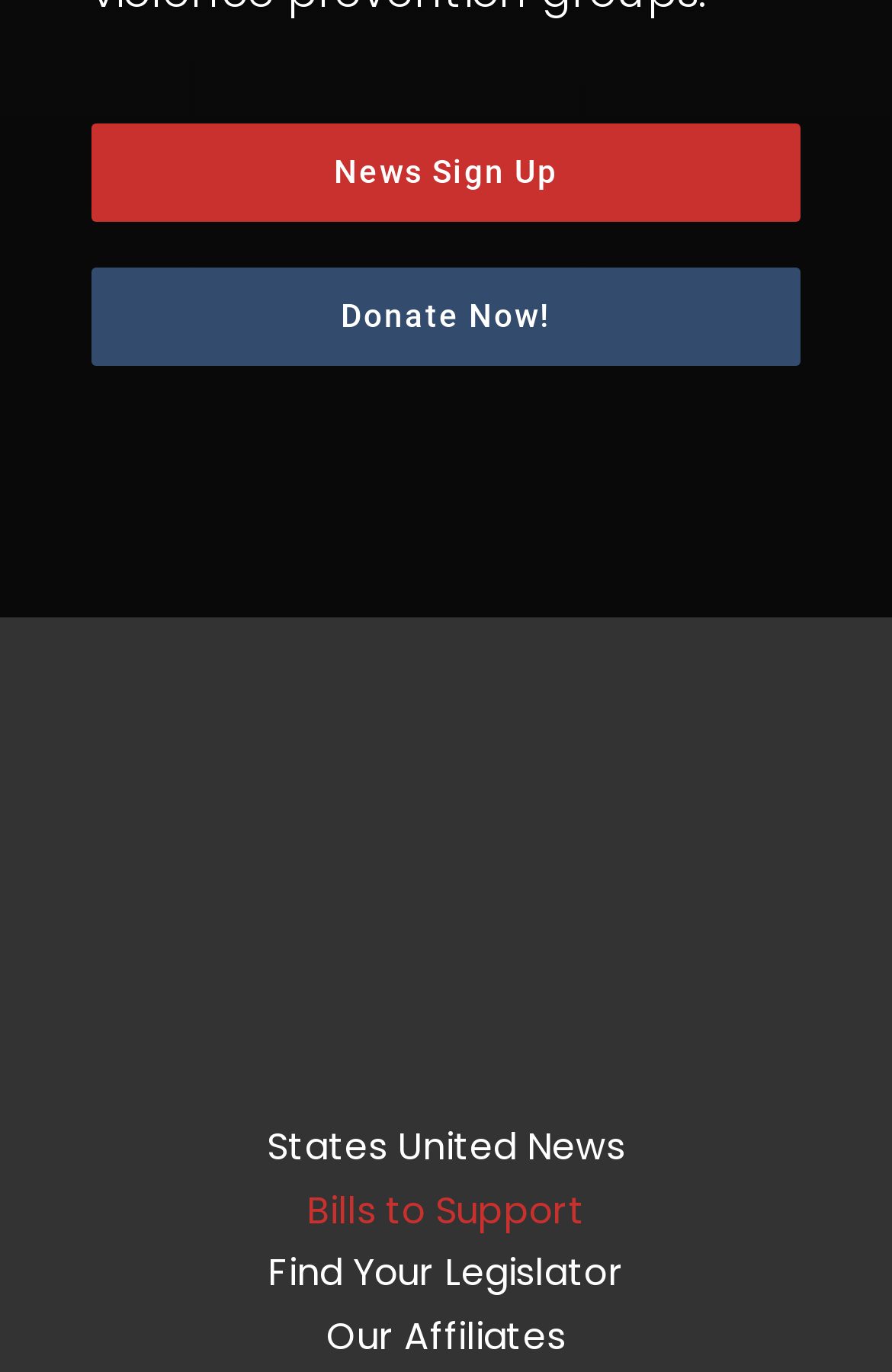What is the name of the organization?
Examine the image and give a concise answer in one word or a short phrase.

States United